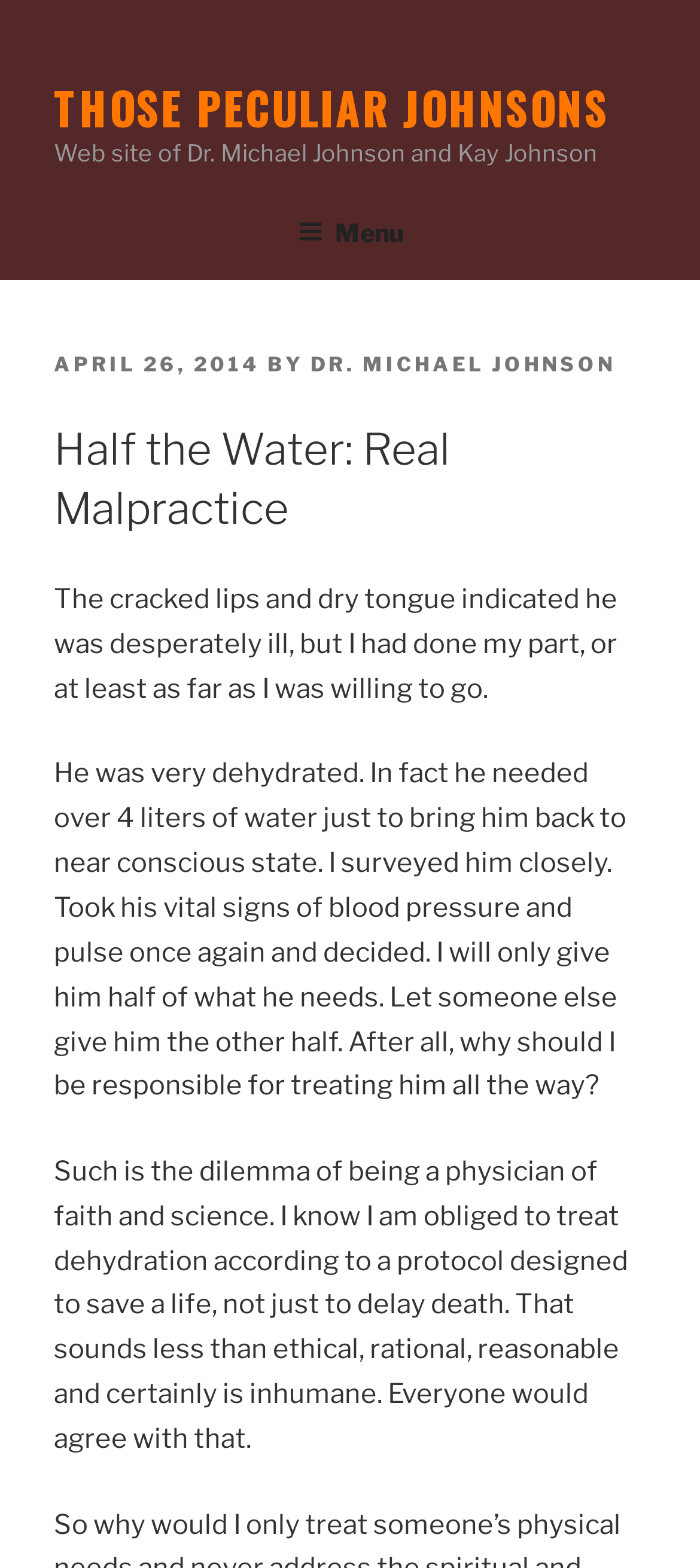Who is the author of the post?
Look at the image and respond with a one-word or short phrase answer.

Dr. Michael Johnson